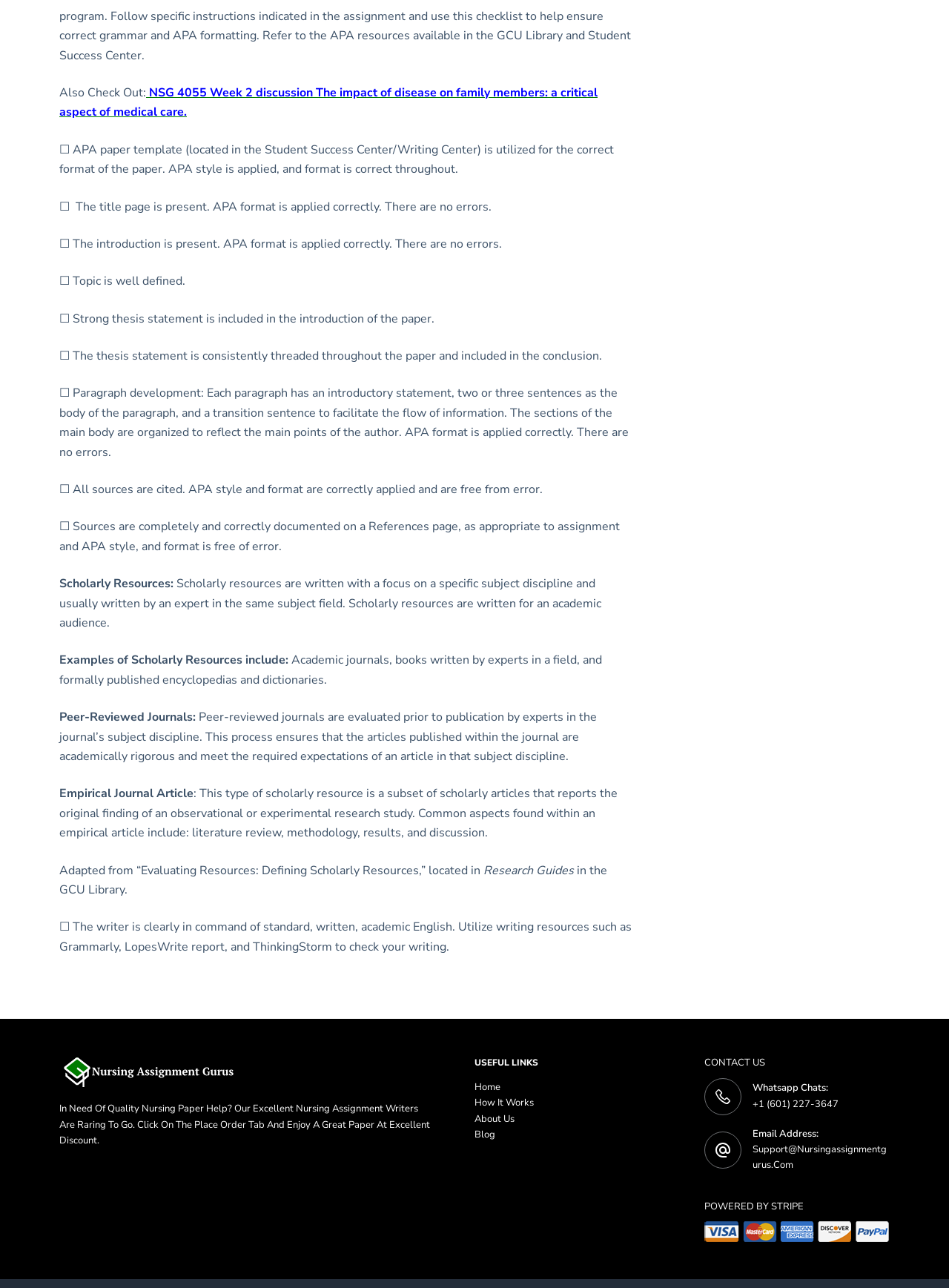Locate the bounding box coordinates of the element that should be clicked to fulfill the instruction: "Go to the 'About Us' page".

[0.5, 0.863, 0.542, 0.874]